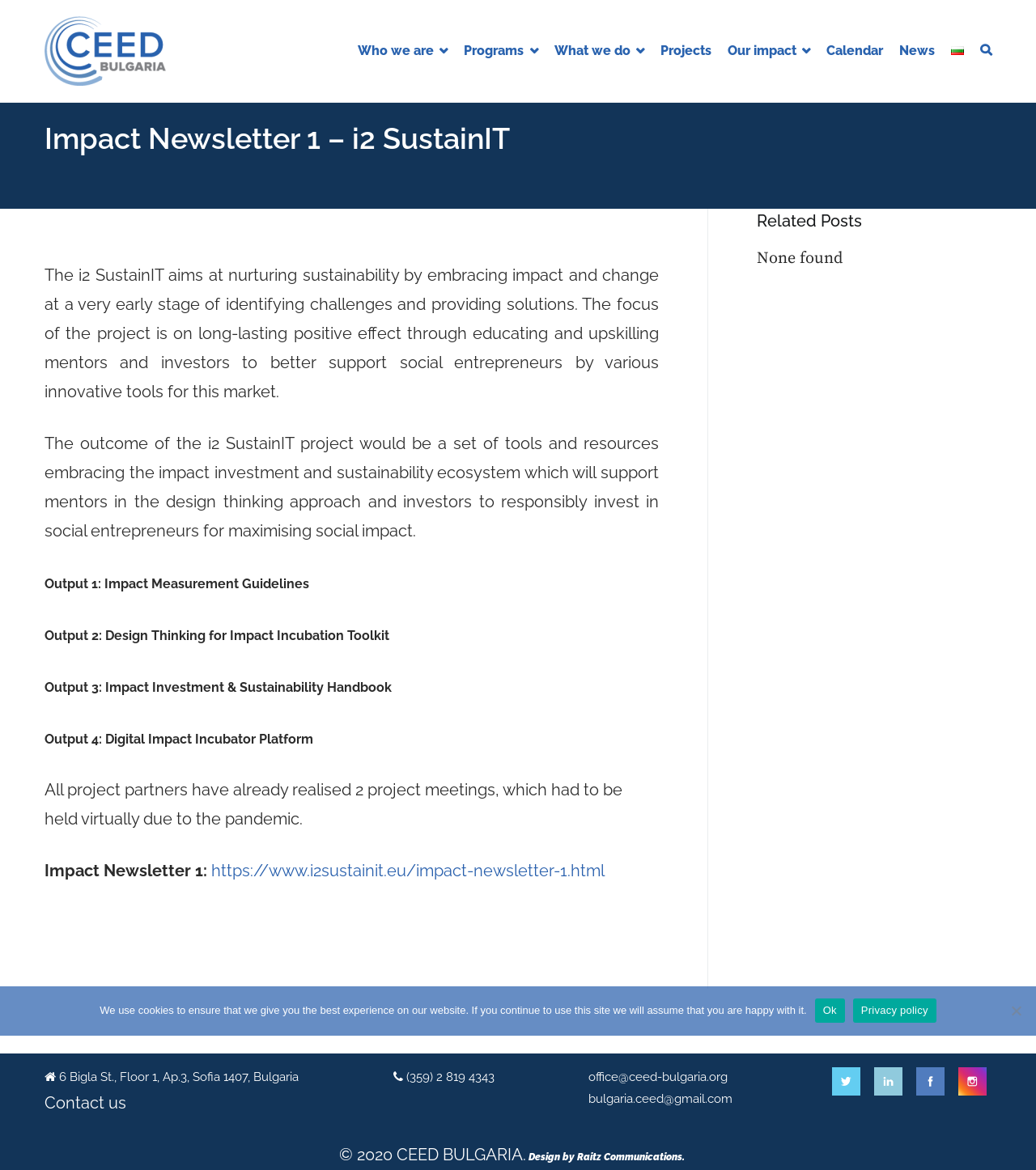Determine the coordinates of the bounding box for the clickable area needed to execute this instruction: "Read about Our impact".

[0.702, 0.034, 0.782, 0.054]